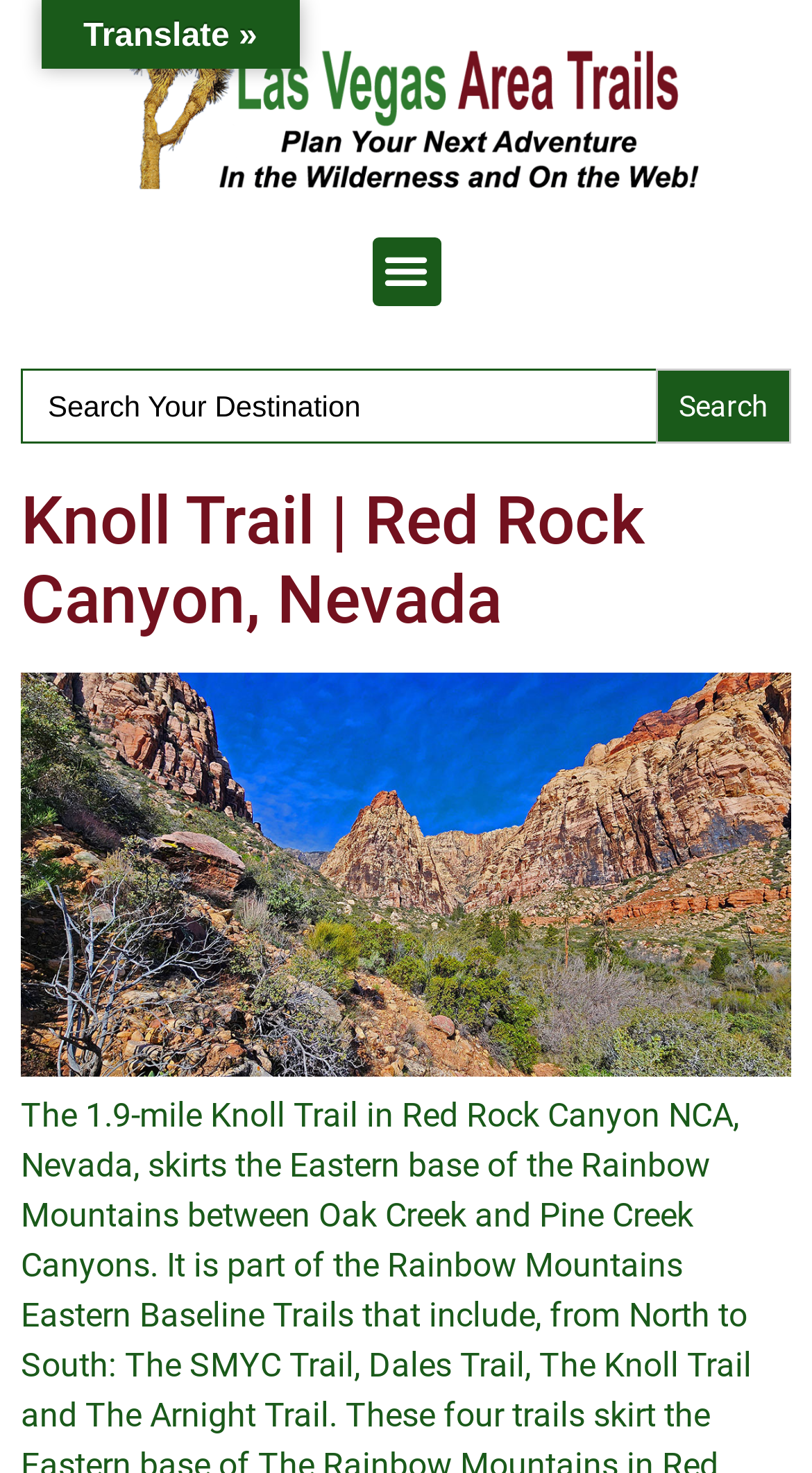What is the function of the search box?
Look at the image and answer with only one word or phrase.

To search for trails